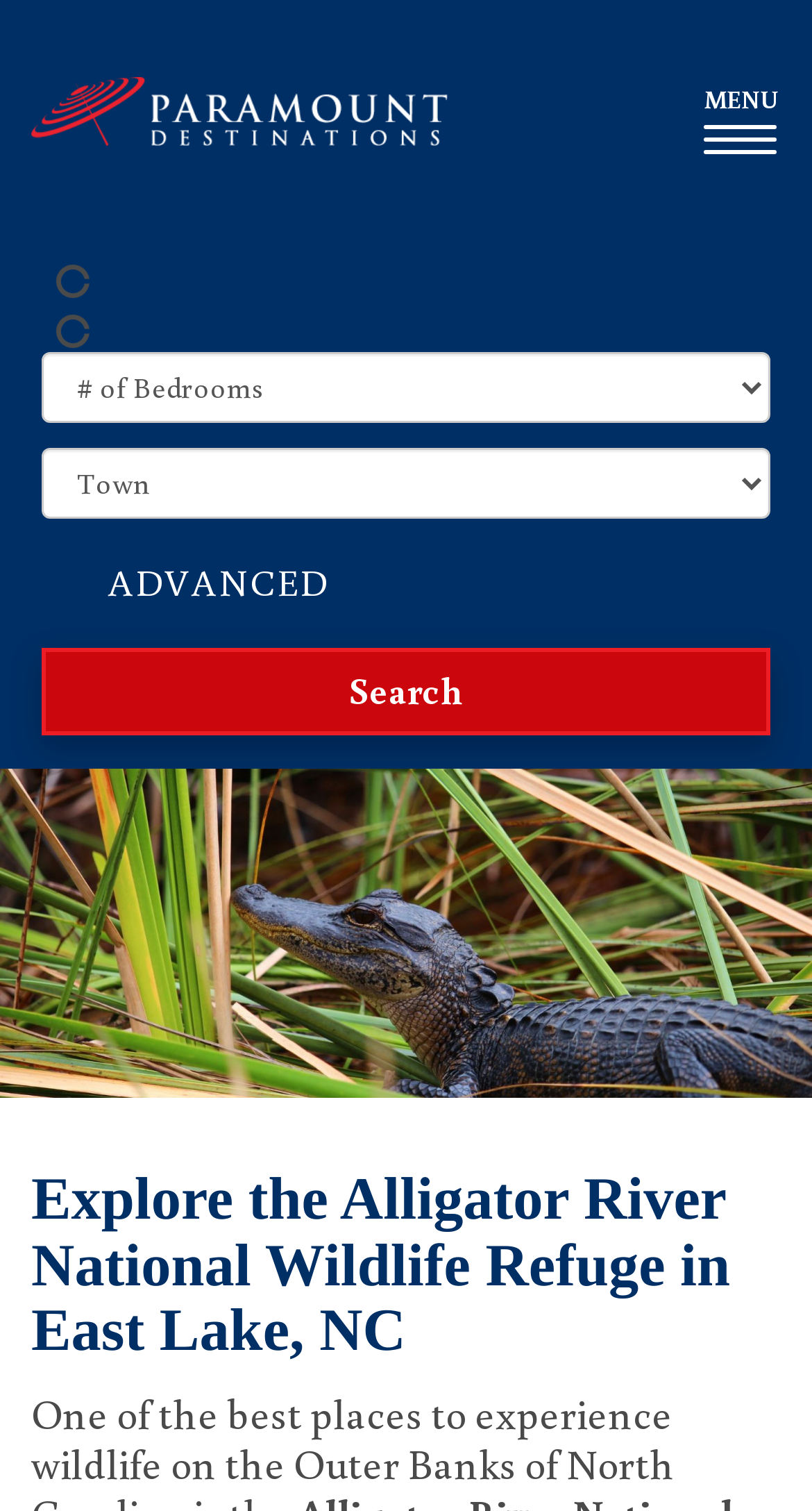What is the current status of the search?
Please give a well-detailed answer to the question.

I found the answer by looking at the middle of the webpage, where I saw a static text element with the text 'Loading...'.